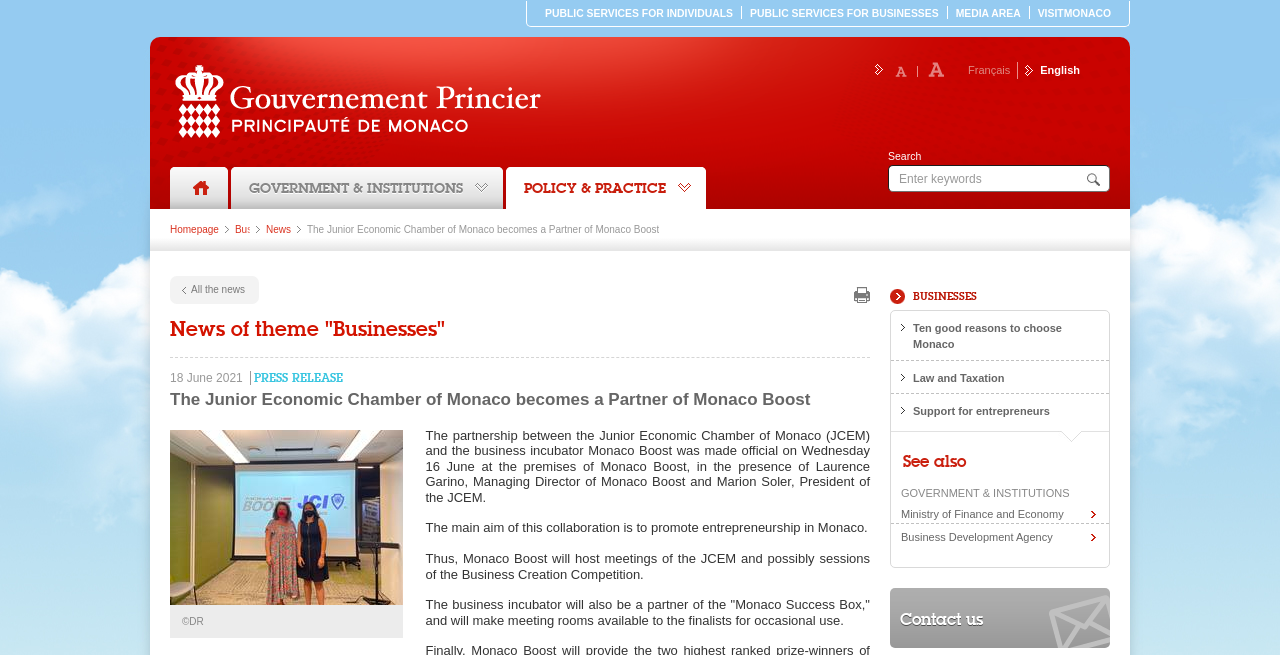Please identify the bounding box coordinates of the region to click in order to complete the task: "Go to language selector". The coordinates must be four float numbers between 0 and 1, specified as [left, top, right, bottom].

[0.14, 0.666, 0.172, 0.751]